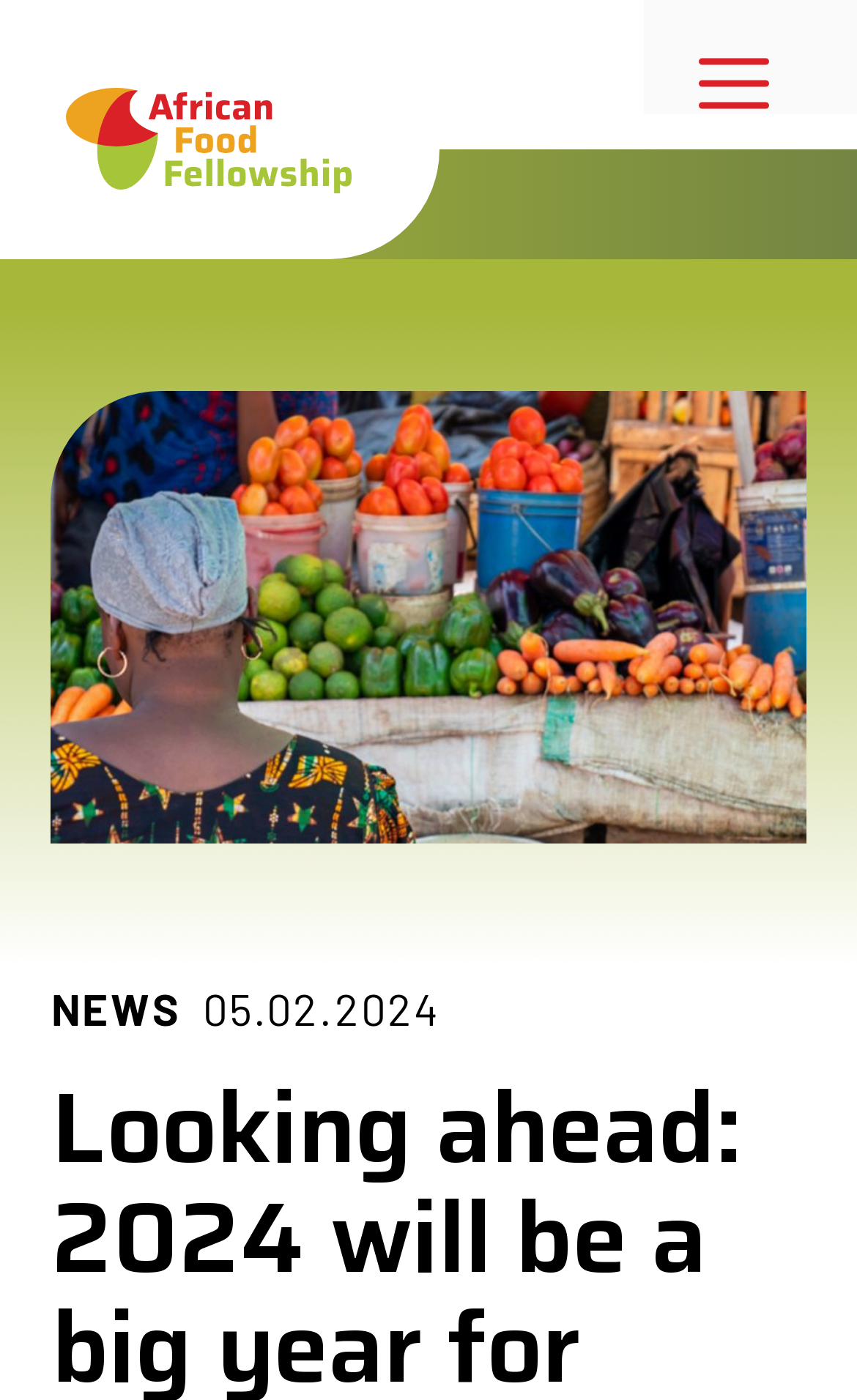Identify the bounding box coordinates for the UI element mentioned here: "alt="African Food Fellowship"". Provide the coordinates as four float values between 0 and 1, i.e., [left, top, right, bottom].

[0.077, 0.079, 0.41, 0.114]